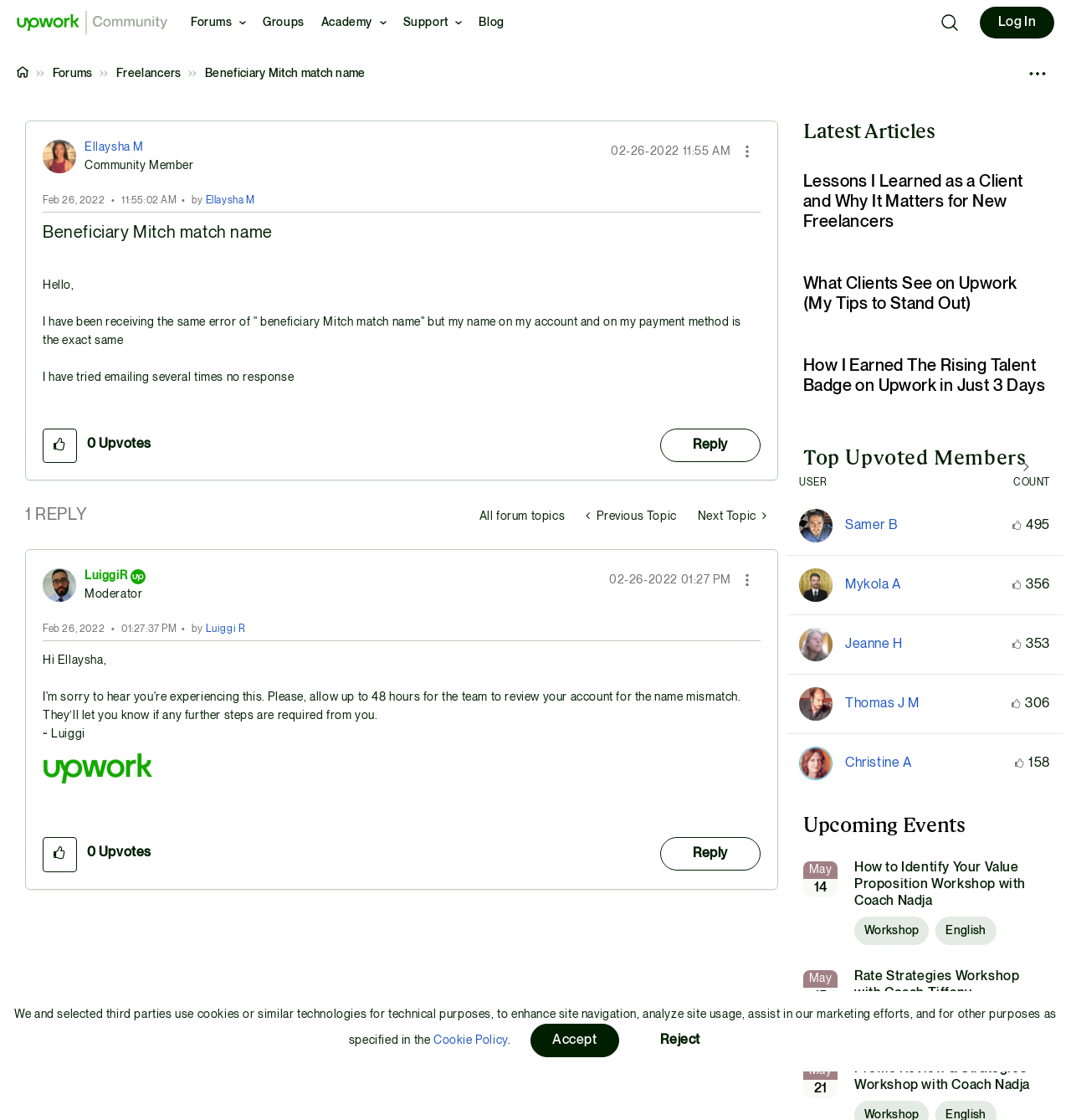Bounding box coordinates should be in the format (top-left x, top-left y, bottom-right x, bottom-right y) and all values should be floating point numbers between 0 and 1. Determine the bounding box coordinate for the UI element described as: Thomas J M

[0.789, 0.622, 0.859, 0.635]